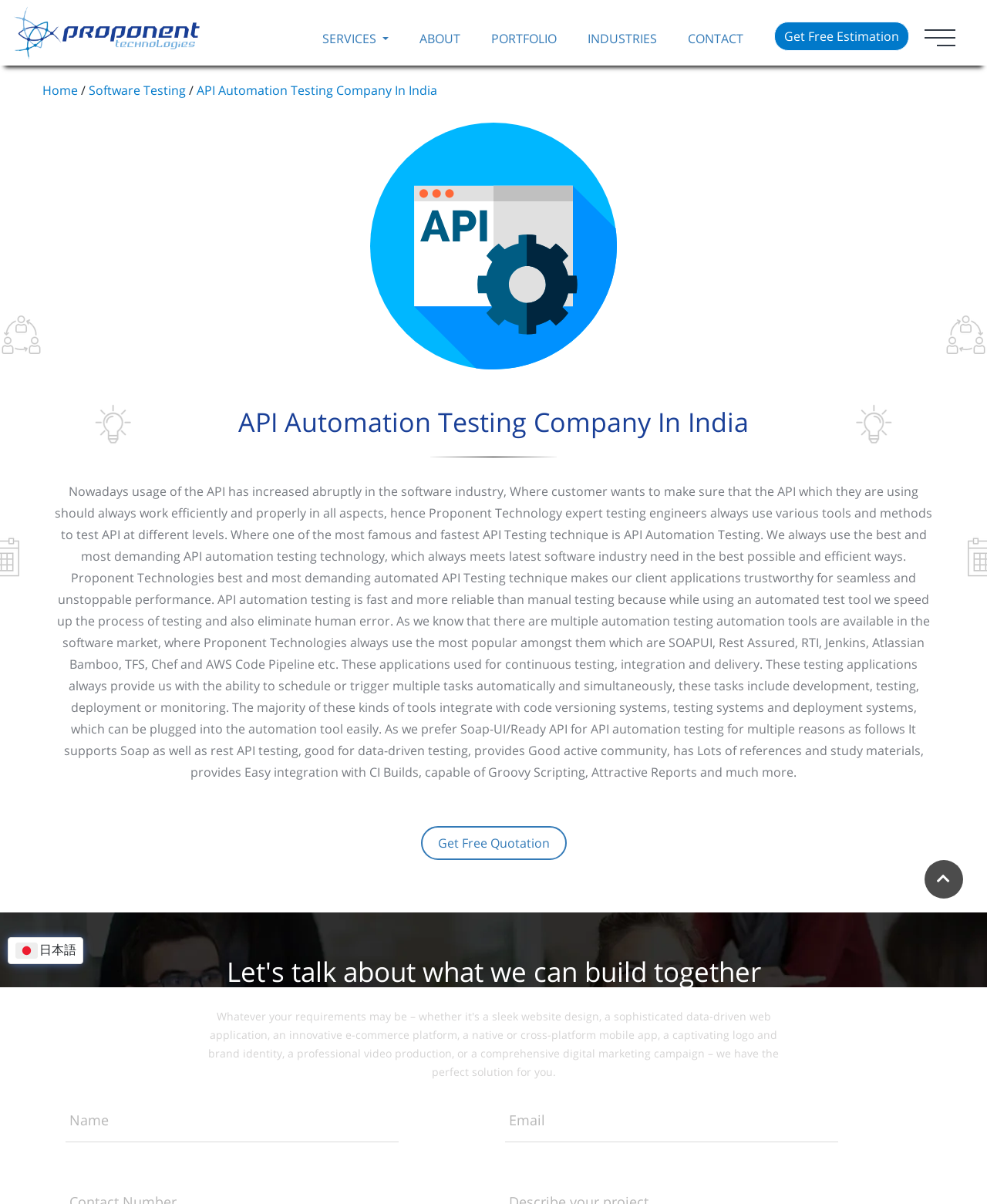What is the company's name?
Kindly answer the question with as much detail as you can.

The company's name is Proponent Technologies, which can be found in the logo link at the top left corner of the webpage, and also in the heading 'API Automation Testing Company In India - Proponent Technologies'.